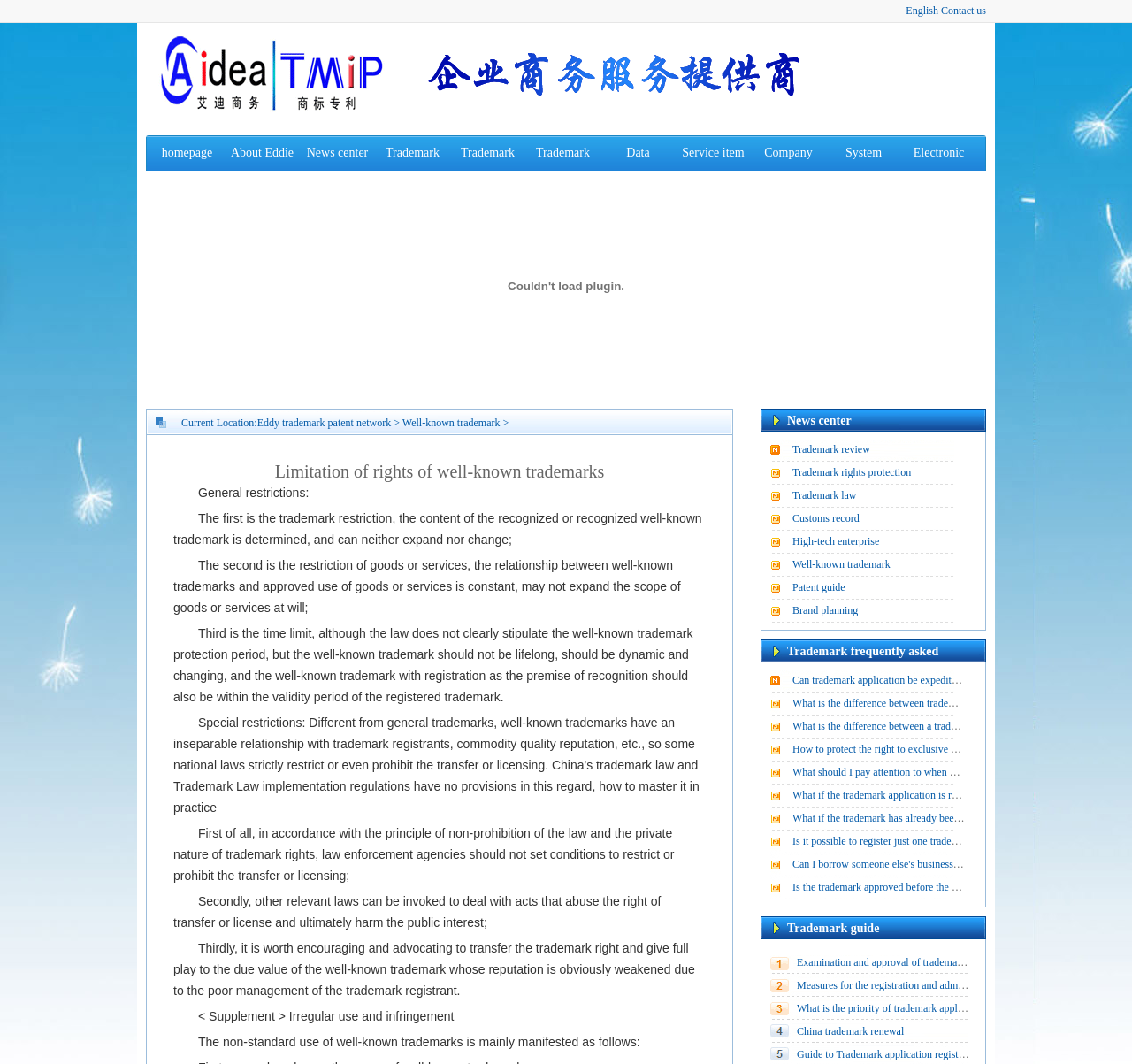Please reply to the following question with a single word or a short phrase:
What is the main service provided by this website?

Trademark registration